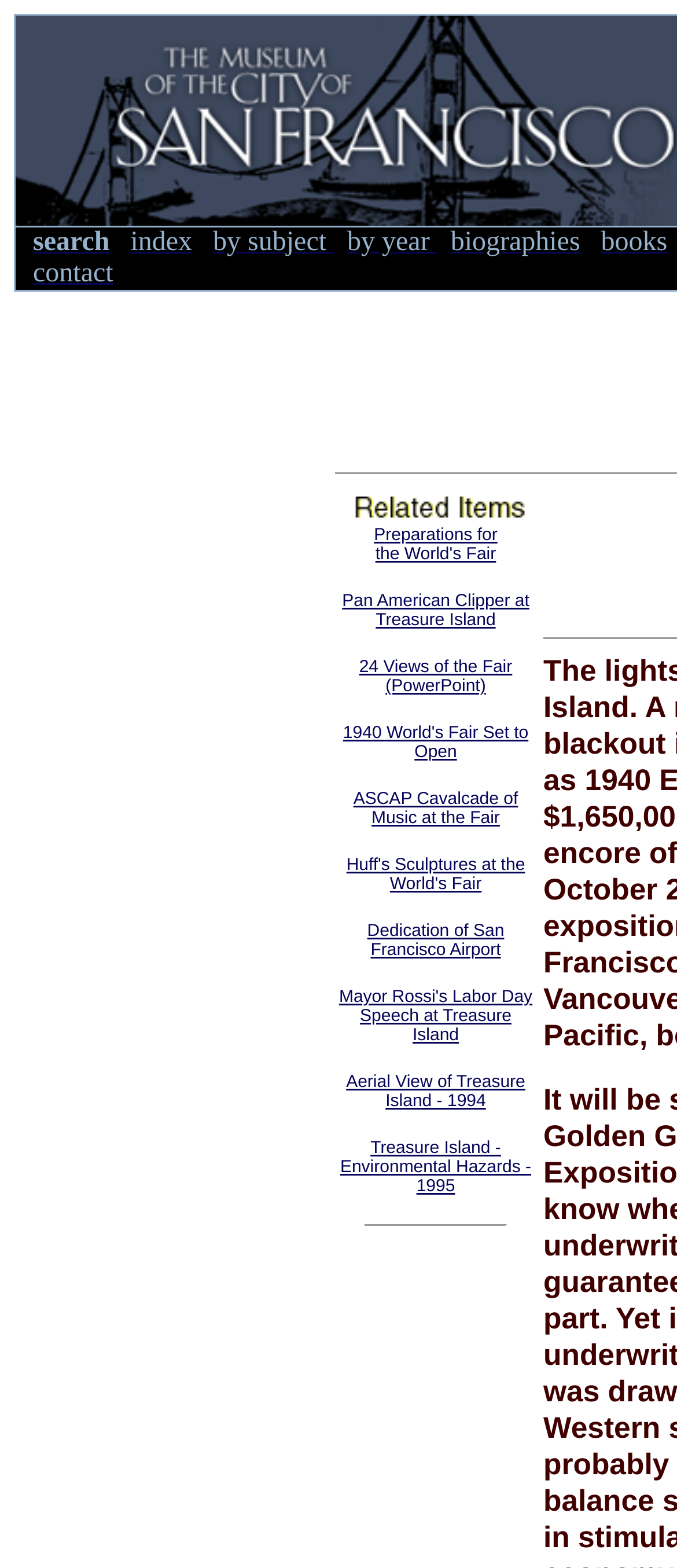Provide the bounding box coordinates of the section that needs to be clicked to accomplish the following instruction: "View Del Tanner's profile."

None